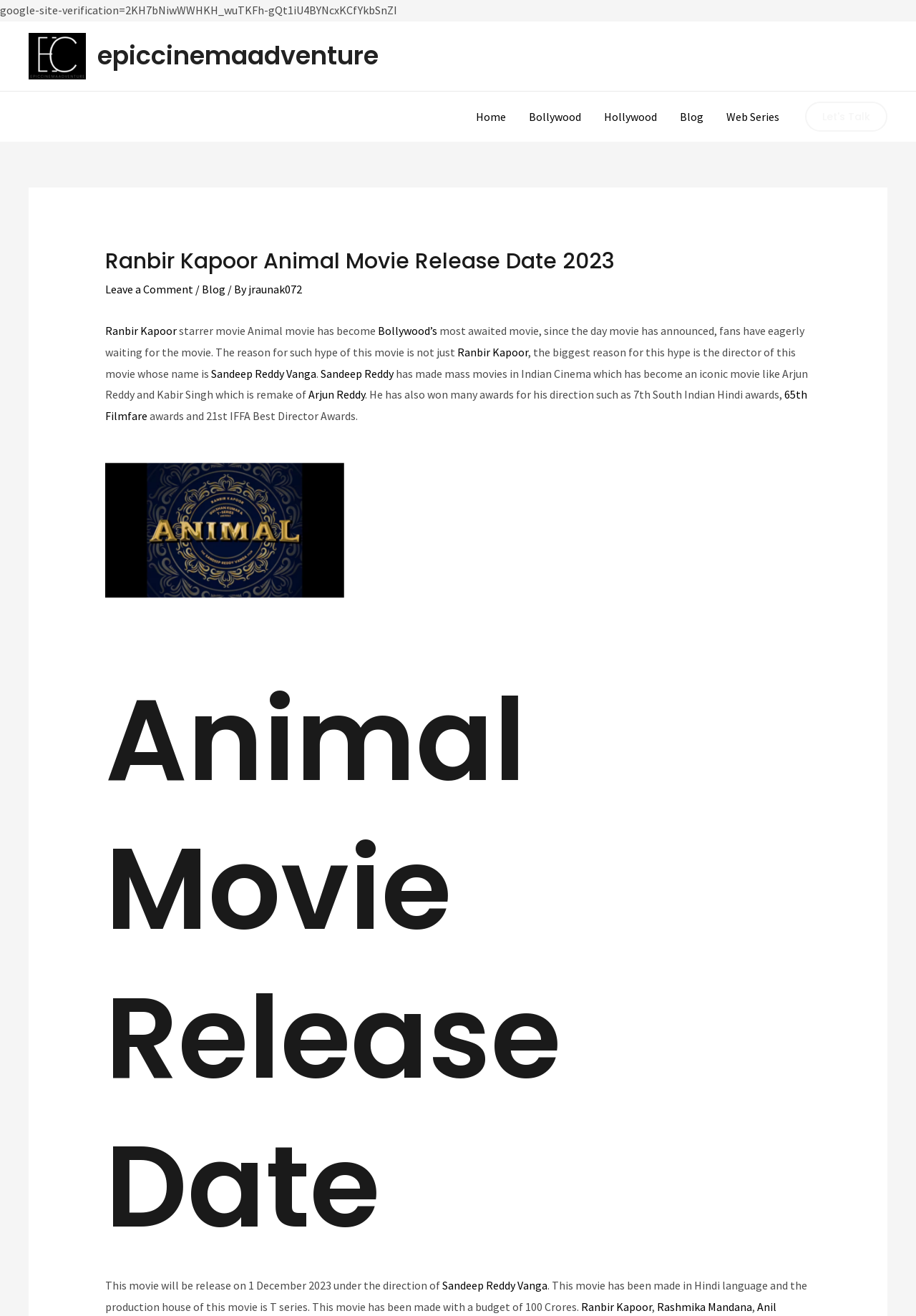Please identify and generate the text content of the webpage's main heading.

Ranbir Kapoor Animal Movie Release Date 2023